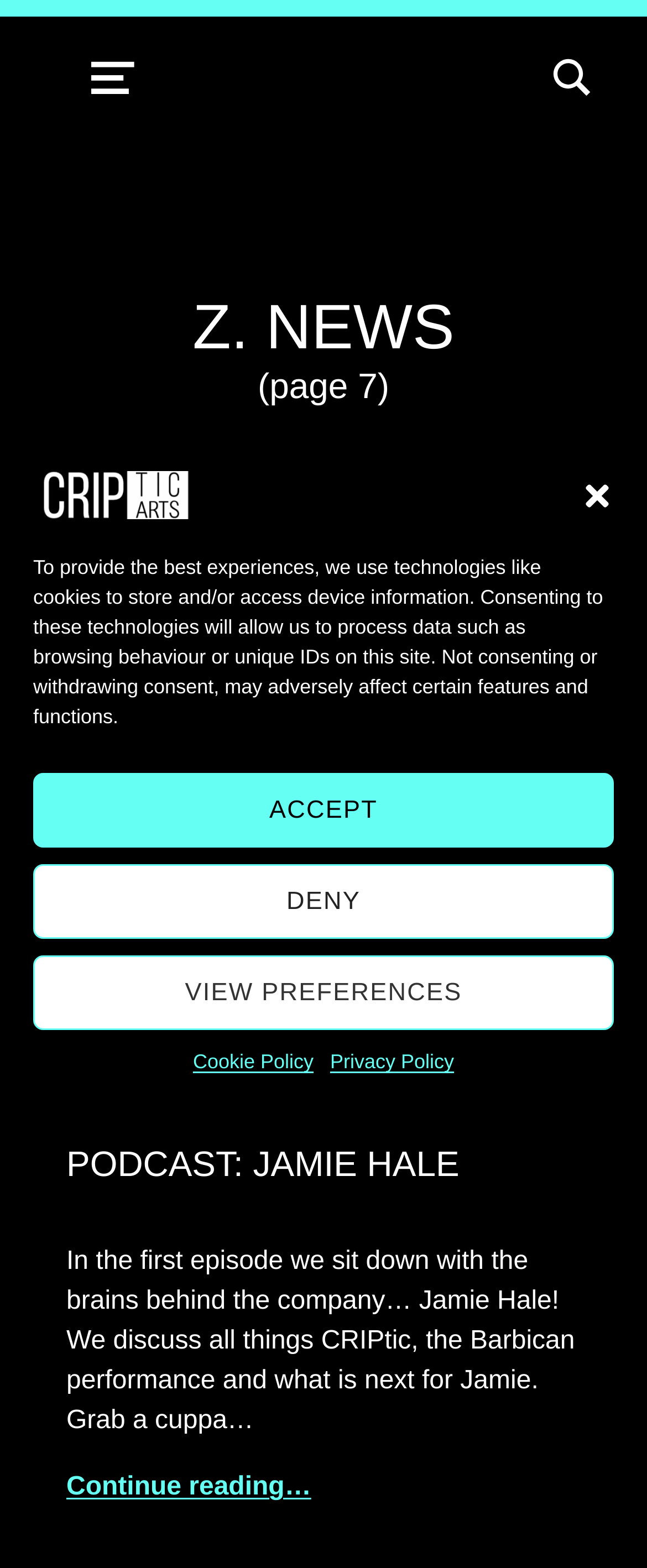Please provide a one-word or phrase answer to the question: 
How many buttons are in the Manage Cookie Consent dialog?

4